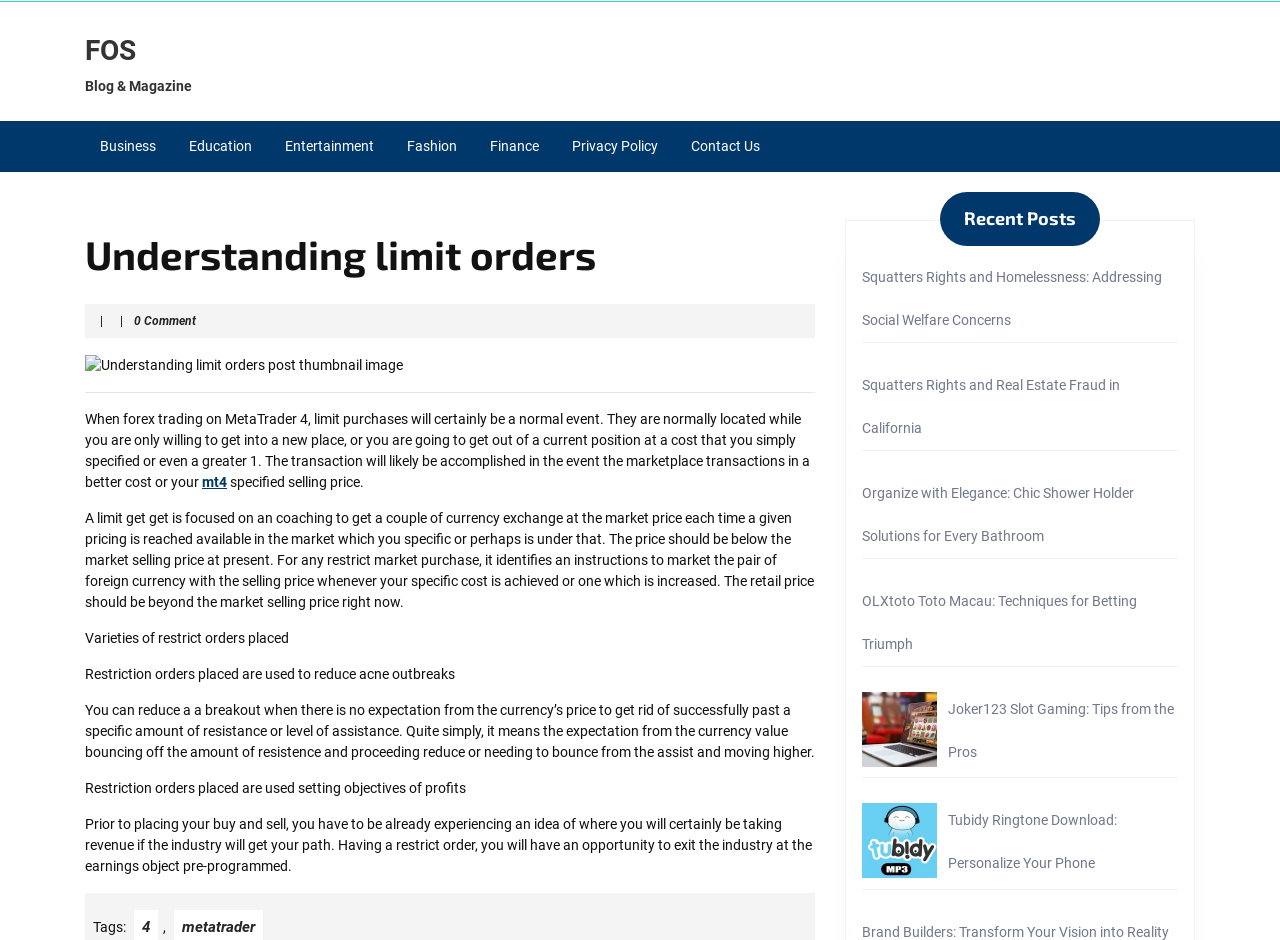Please identify the coordinates of the bounding box for the clickable region that will accomplish this instruction: "Click the 'PURCHASE' button".

None